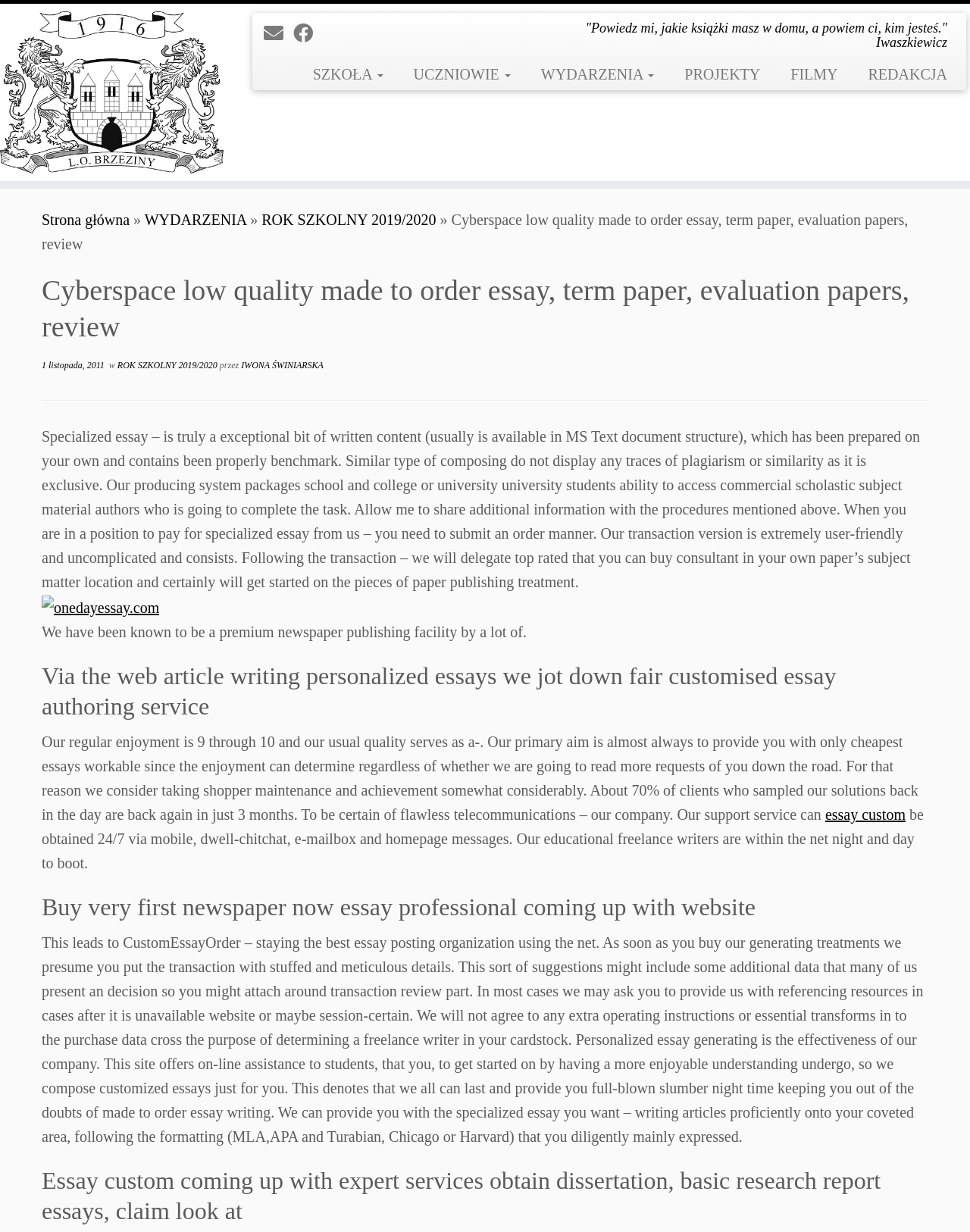Identify the bounding box coordinates of the clickable section necessary to follow the following instruction: "Go to the 'SZKOŁA' page". The coordinates should be presented as four float numbers from 0 to 1, i.e., [left, top, right, bottom].

[0.307, 0.047, 0.411, 0.073]